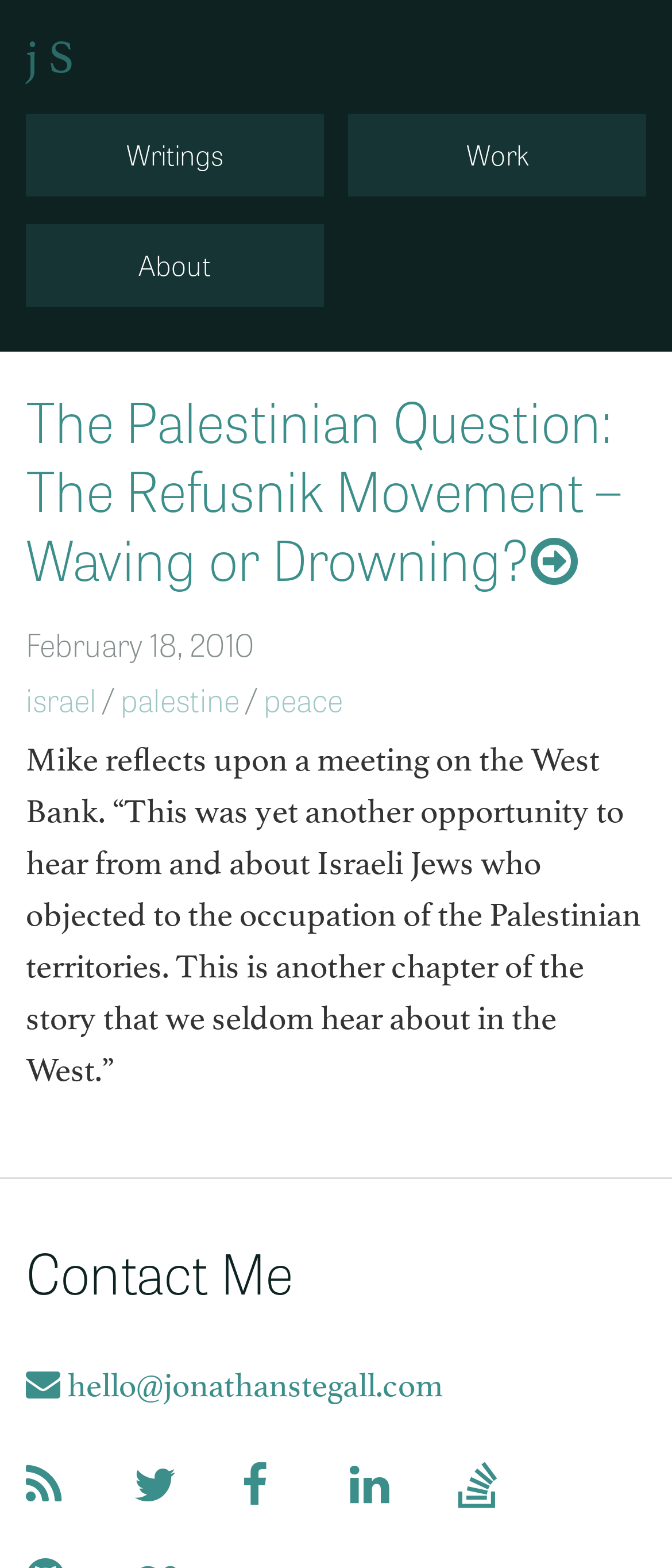Refer to the element description palestine and identify the corresponding bounding box in the screenshot. Format the coordinates as (top-left x, top-left y, bottom-right x, bottom-right y) with values in the range of 0 to 1.

[0.179, 0.43, 0.356, 0.459]